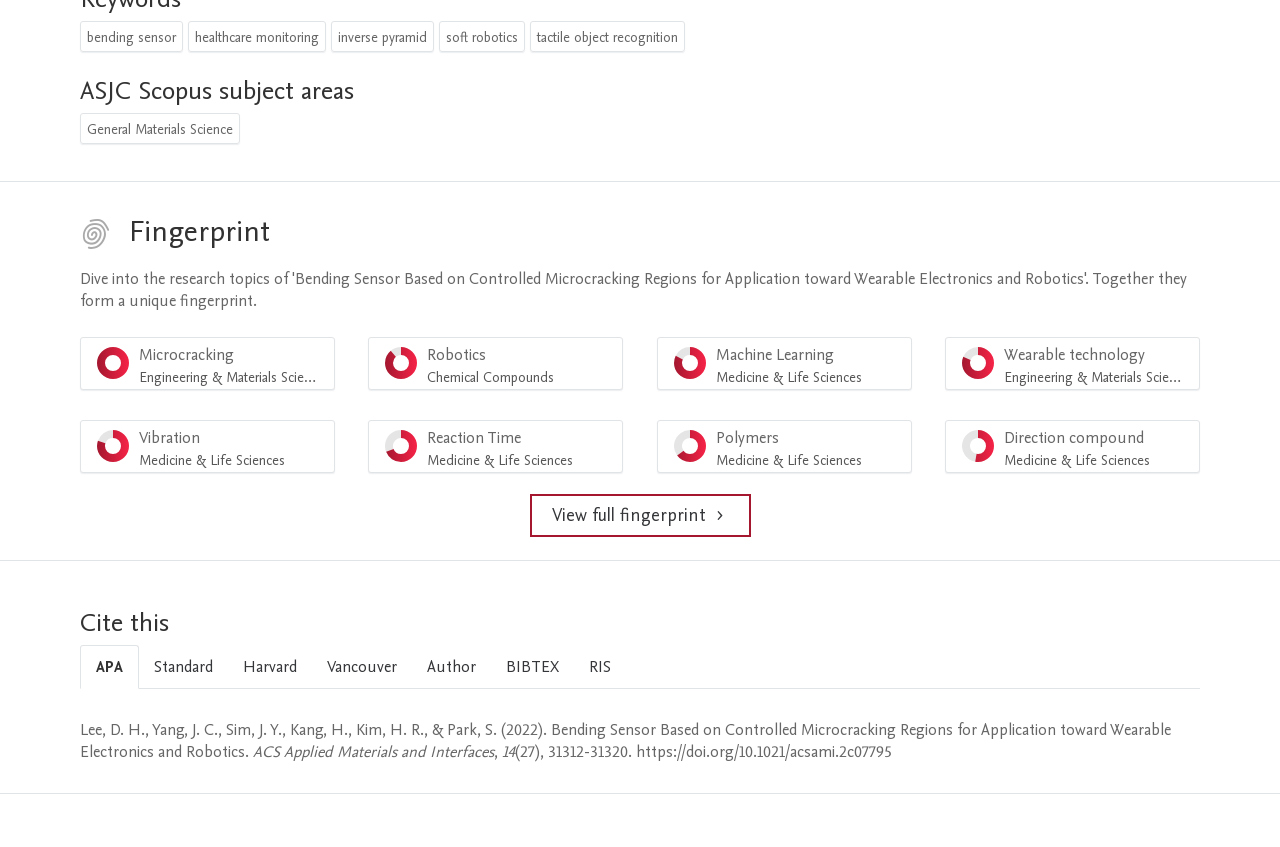Locate the bounding box coordinates of the element I should click to achieve the following instruction: "Switch to the 'Harvard' citation style".

[0.178, 0.763, 0.244, 0.813]